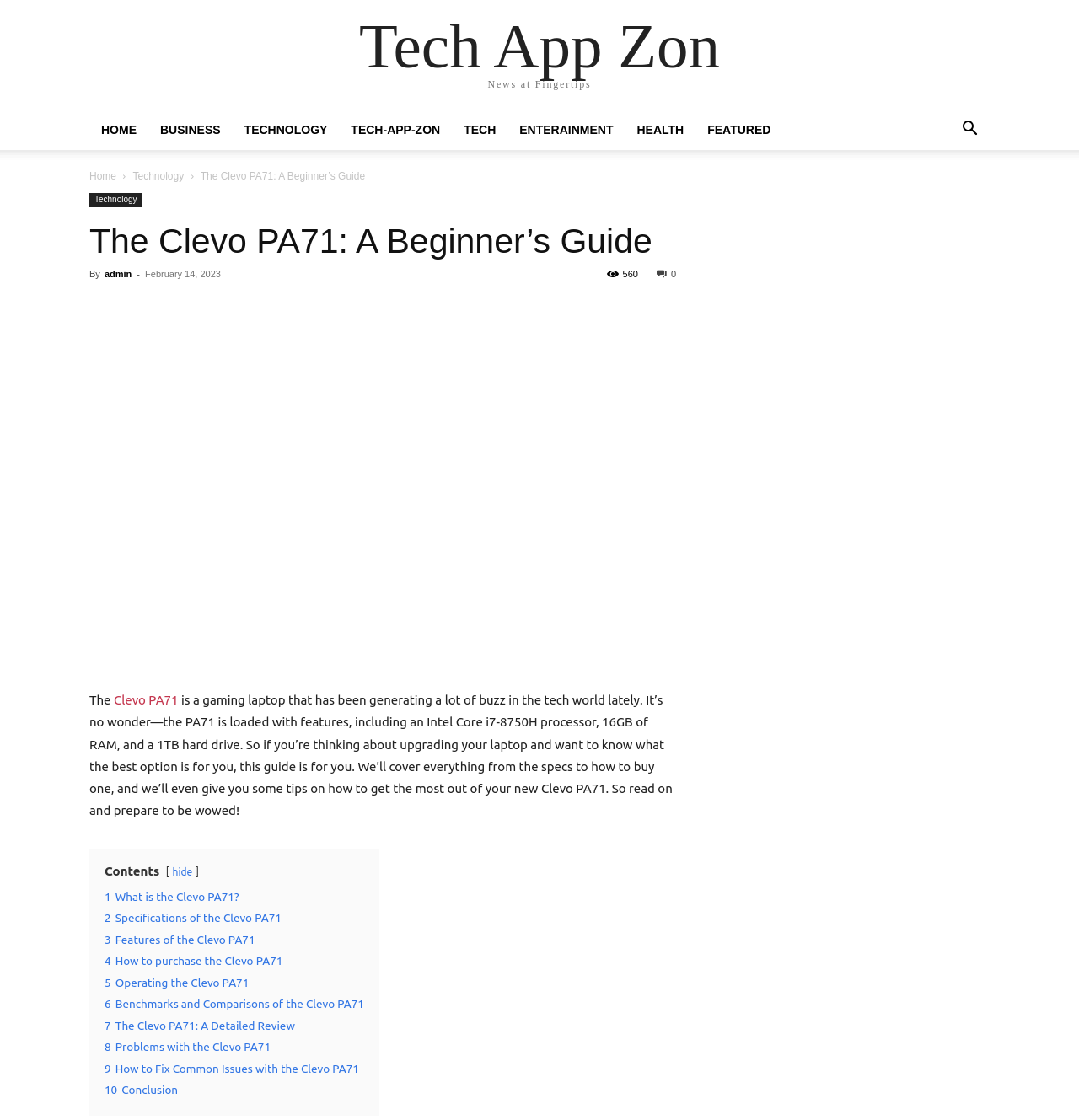Find the bounding box coordinates corresponding to the UI element with the description: "5 Operating the Clevo PA71". The coordinates should be formatted as [left, top, right, bottom], with values as floats between 0 and 1.

[0.097, 0.871, 0.231, 0.883]